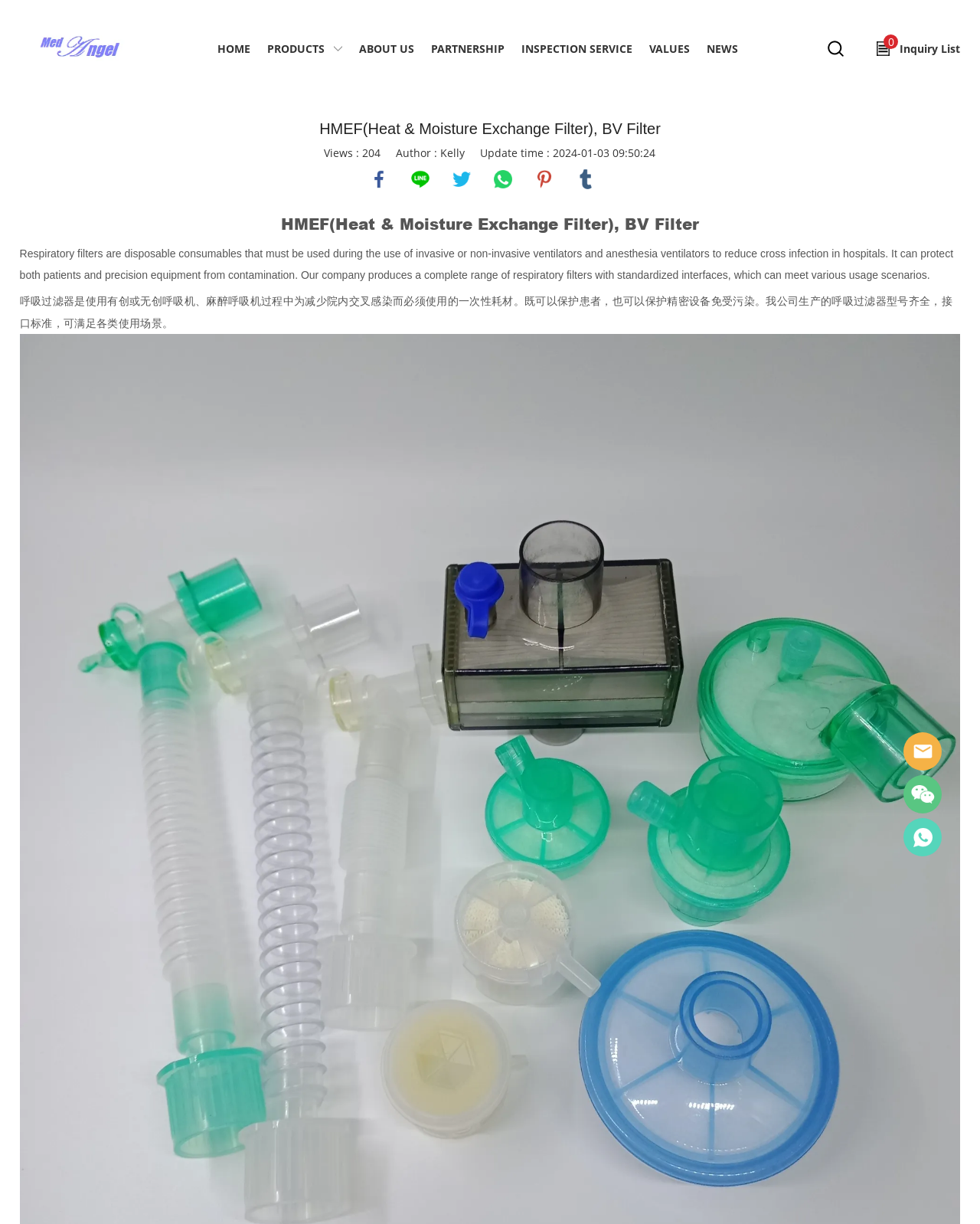Produce an elaborate caption capturing the essence of the webpage.

The webpage is about HMEF (Heat & Moisture Exchange Filter) and BV Filter, which are respiratory filters used in hospitals to reduce cross-infection. 

At the top left corner, there is a logo of Angel Medical Tech, which is a link to the company's website. Below the logo, there is a heading that displays the title of the webpage, "HMEF(Heat & Moisture Exchange Filter), BV Filter". 

On the top right corner, there is a search bar with a button next to it. 

The main navigation menu is located at the top center of the page, with links to "HOME", "PRODUCTS", "ABOUT US", "PARTNERSHIP", "INSPECTION SERVICE", "VALUES", and "NEWS". 

Below the navigation menu, there are four links to specific product categories: "Anesthesia Products", "Respiratory Products", "Drainage Products", and "Medical Consumables". 

On the right side of the page, there are social media links to Facebook, Line, Twitter, WhatsApp, Pinterest, and Tumblr. 

The main content of the page is divided into two sections. The first section displays some information about the product, including the number of views, author, and update time. The second section provides a detailed description of the product, explaining its purpose and features. The same description is also provided in Chinese. 

At the bottom of the page, there are two links to "Sales service".